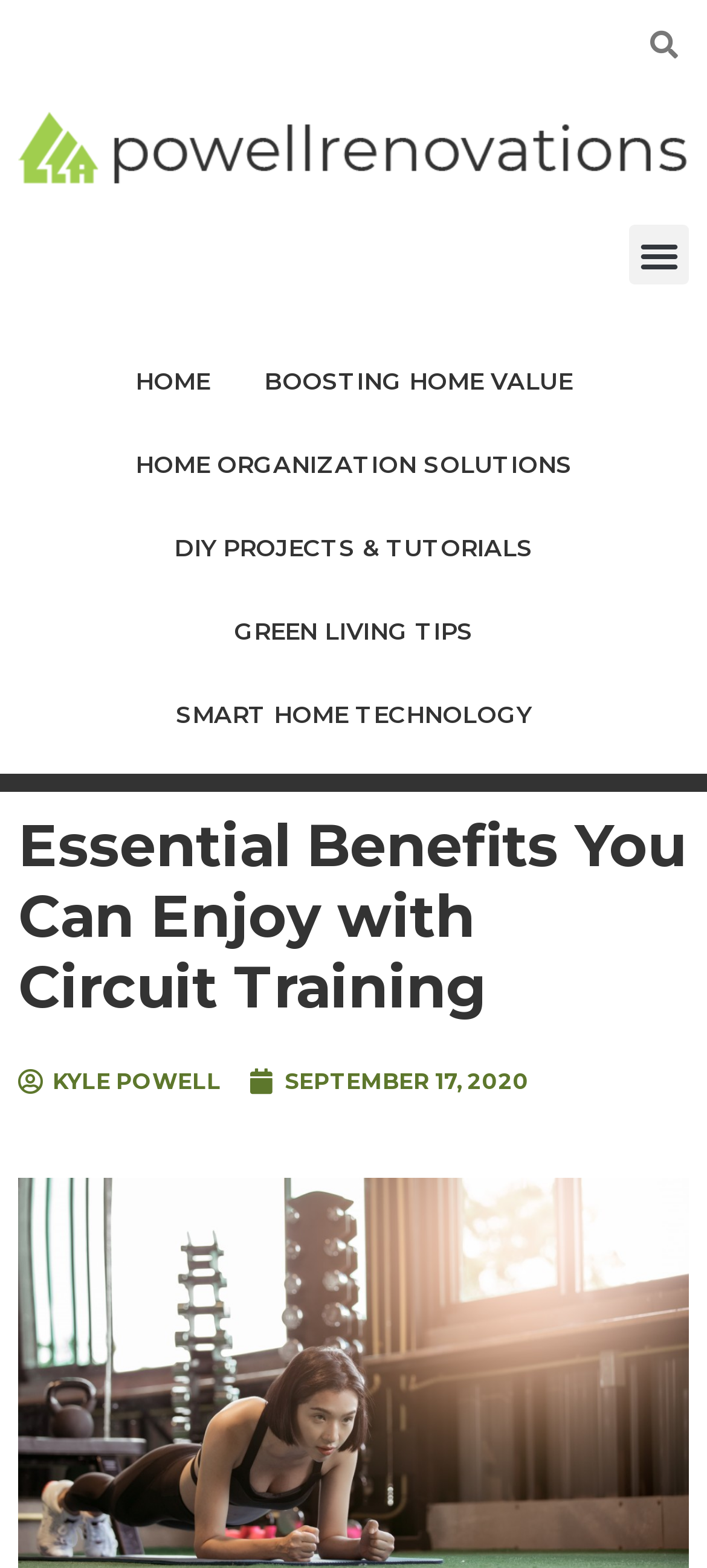When was the article published? Refer to the image and provide a one-word or short phrase answer.

SEPTEMBER 17, 2020